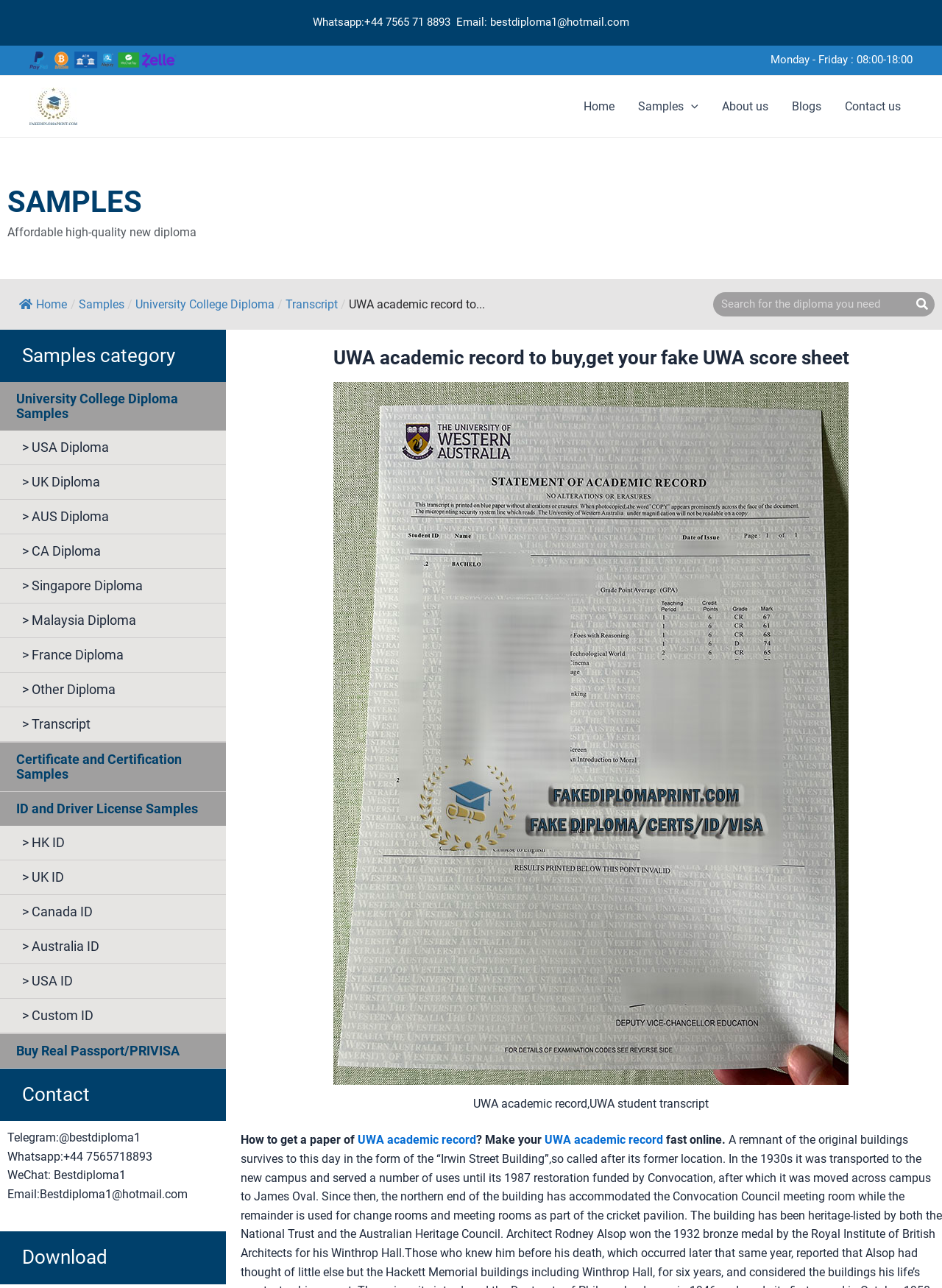What is the method of contact besides phone?
Based on the image, provide your answer in one word or phrase.

Email, Telegram, WeChat